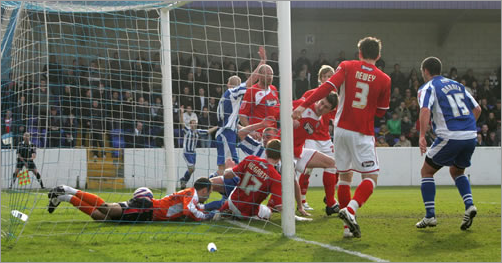What is the atmosphere like in the background?
Provide an in-depth and detailed answer to the question.

The caption describes the crowd in the background as 'visibly invested in the unfolding action', which suggests that the atmosphere is tense and engaged, with the crowd fully attentive to the match.